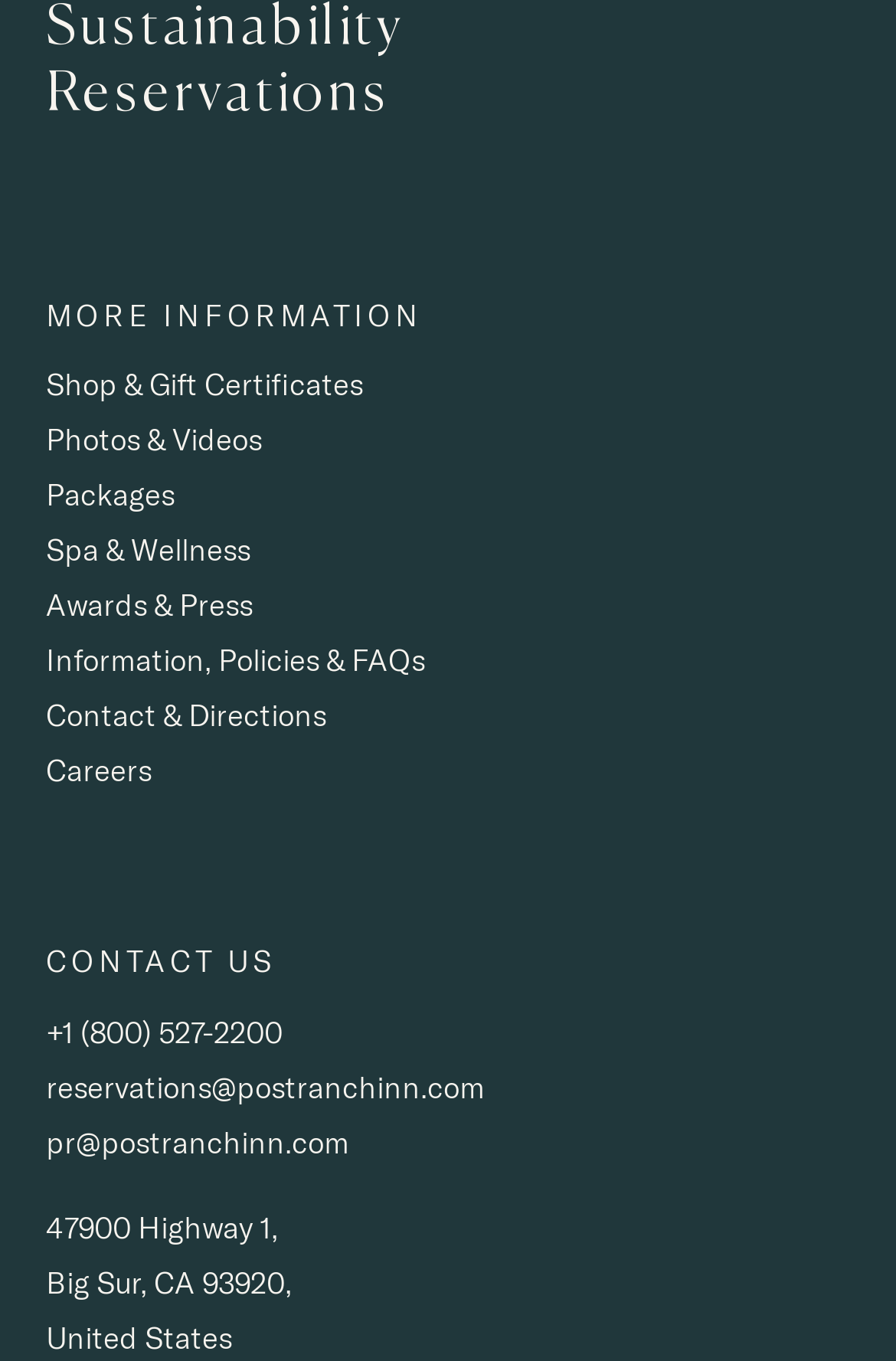Locate the bounding box coordinates of the item that should be clicked to fulfill the instruction: "Read more about Conservation Order".

None